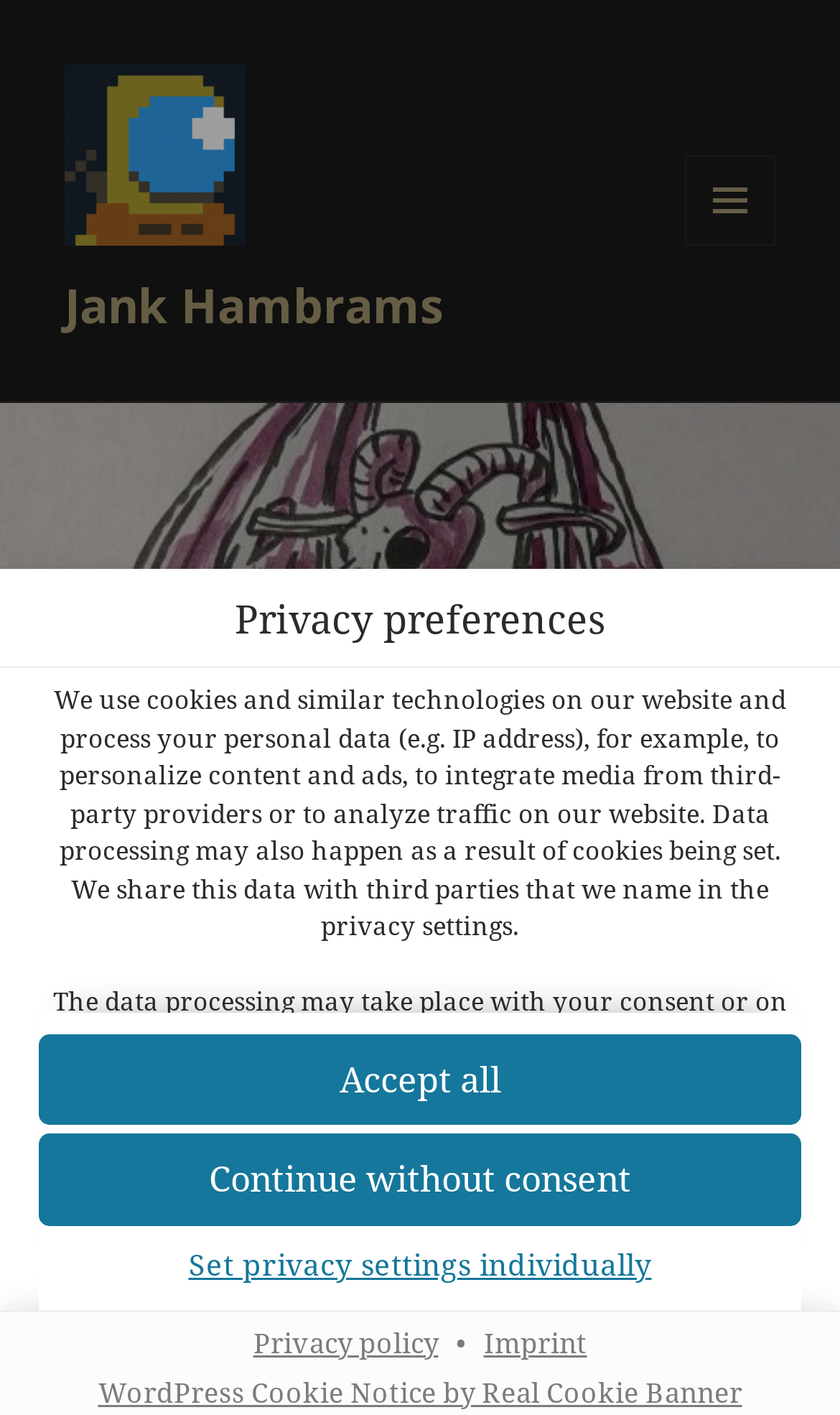Determine the coordinates of the bounding box that should be clicked to complete the instruction: "Set privacy settings individually". The coordinates should be represented by four float numbers between 0 and 1: [left, top, right, bottom].

[0.046, 0.872, 0.954, 0.916]